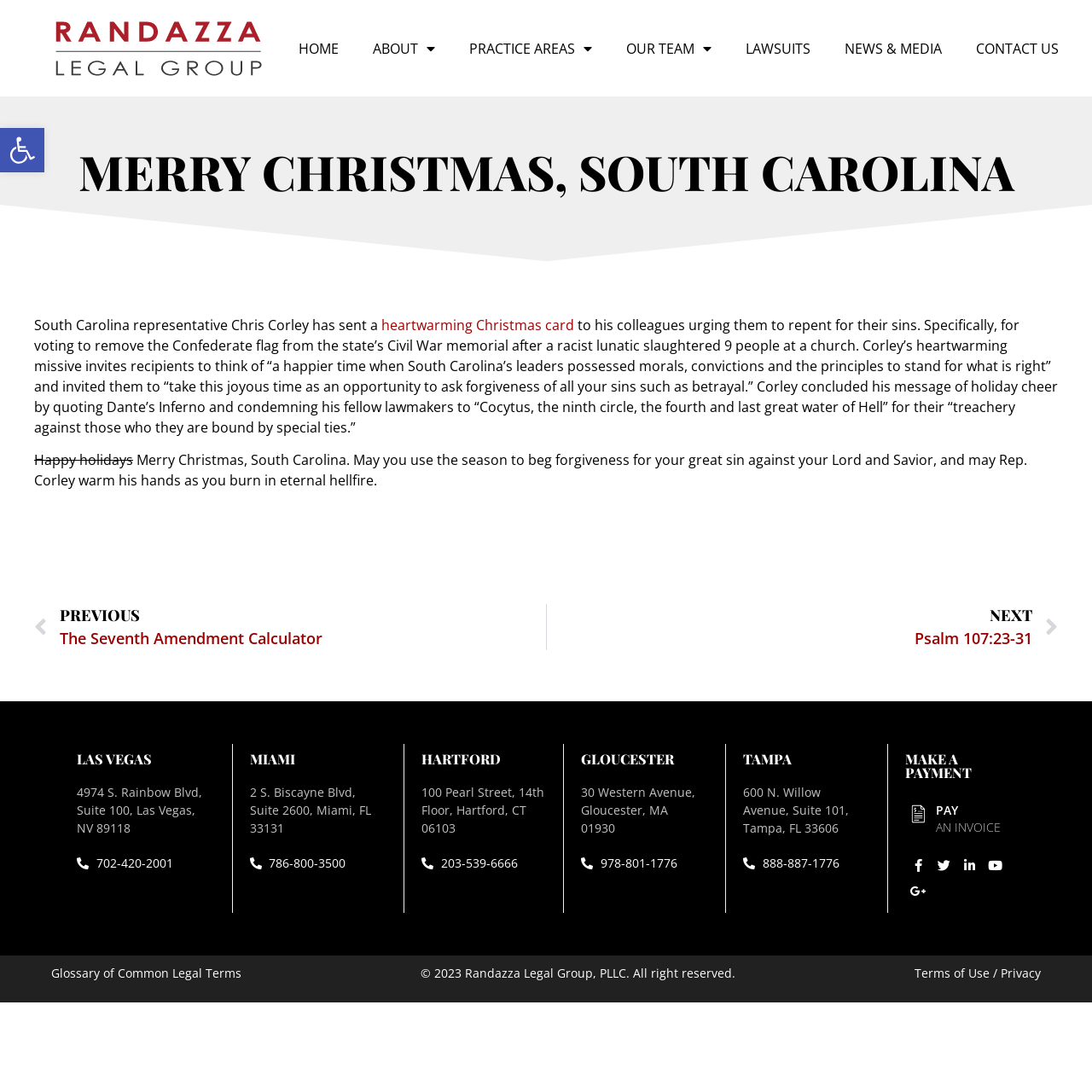Refer to the screenshot and give an in-depth answer to this question: What social media platforms are linked on the webpage?

I found the answer by looking at the social media links at the bottom of the webpage. There are links to Facebook, Twitter, Linkedin, Youtube, and Google+.